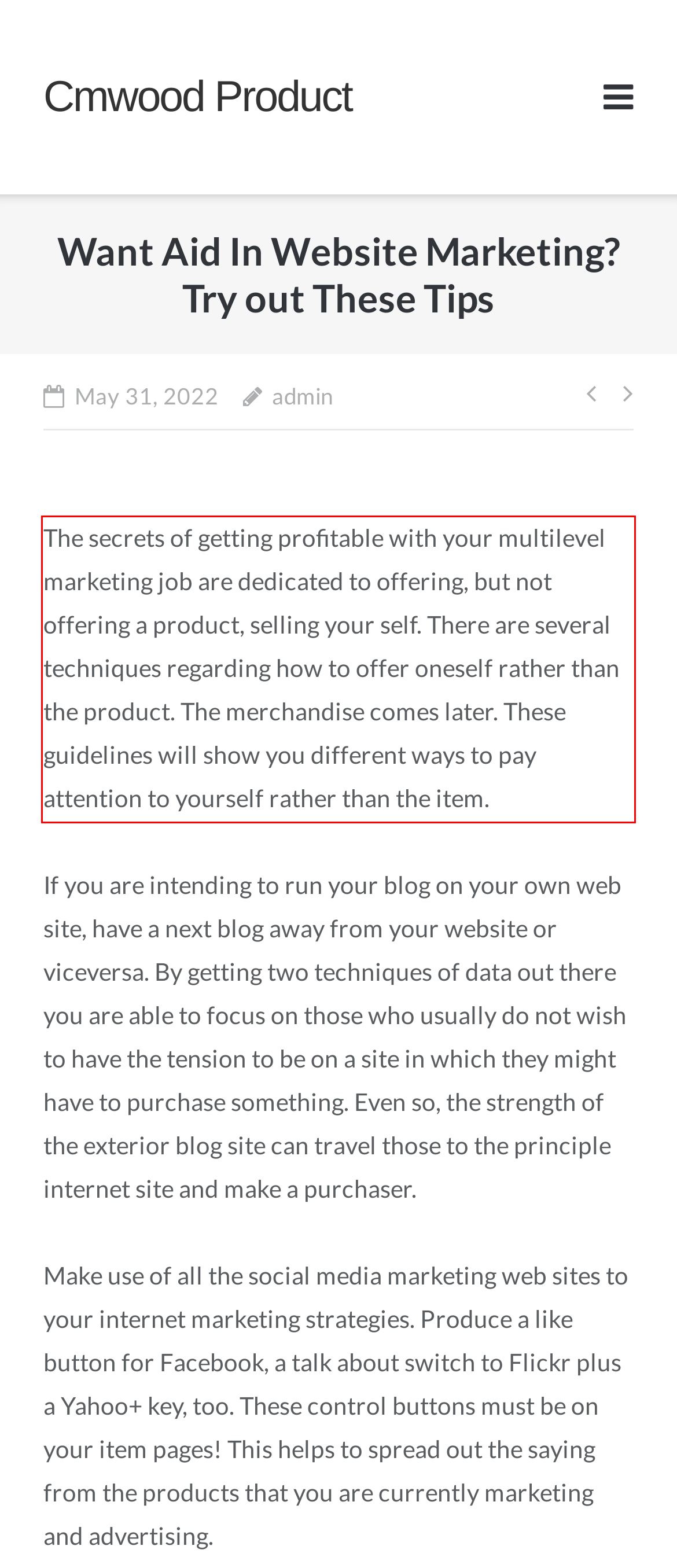Using the provided screenshot of a webpage, recognize and generate the text found within the red rectangle bounding box.

The secrets of getting profitable with your multilevel marketing job are dedicated to offering, but not offering a product, selling your self. There are several techniques regarding how to offer oneself rather than the product. The merchandise comes later. These guidelines will show you different ways to pay attention to yourself rather than the item.